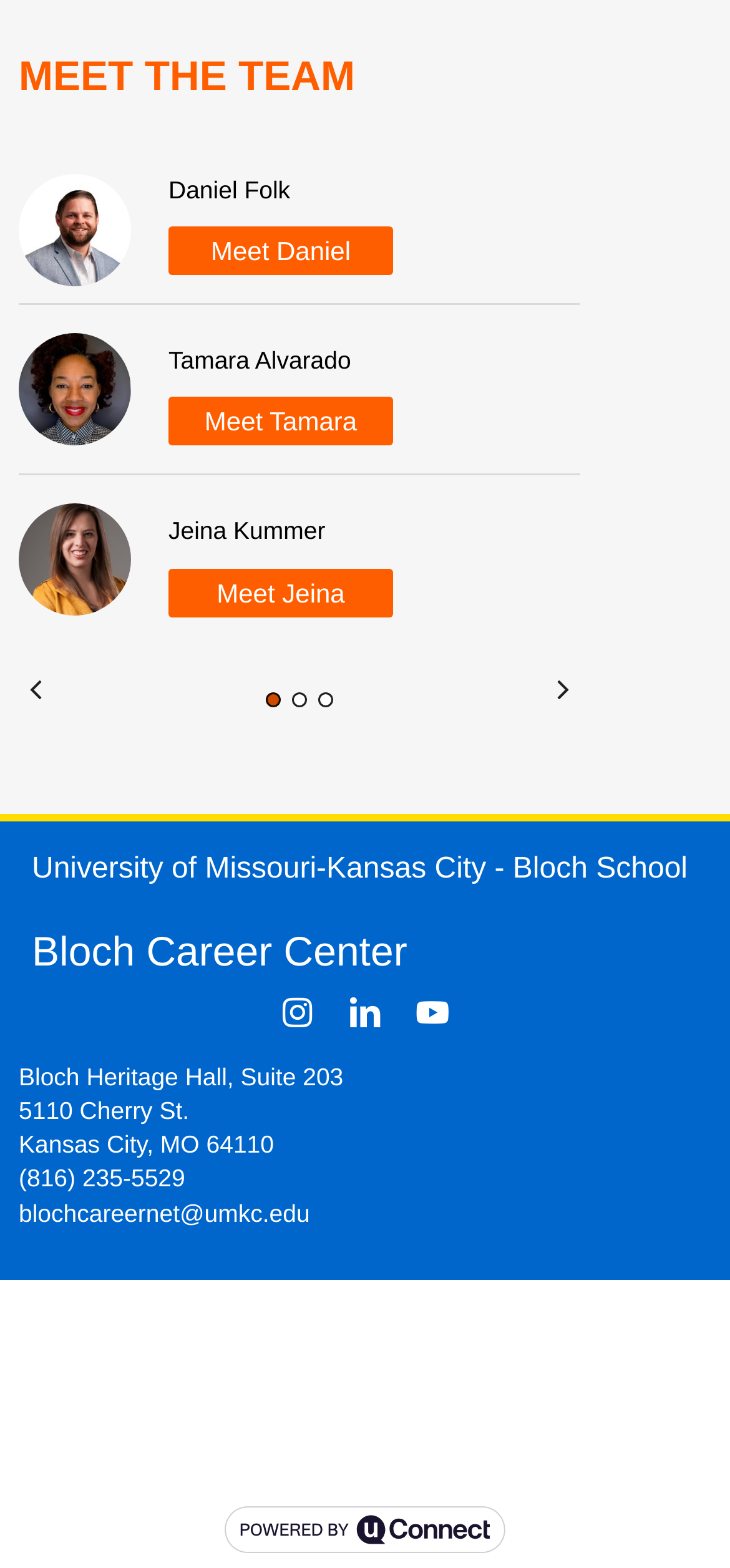How many team members are listed on this page?
Observe the image and answer the question with a one-word or short phrase response.

3